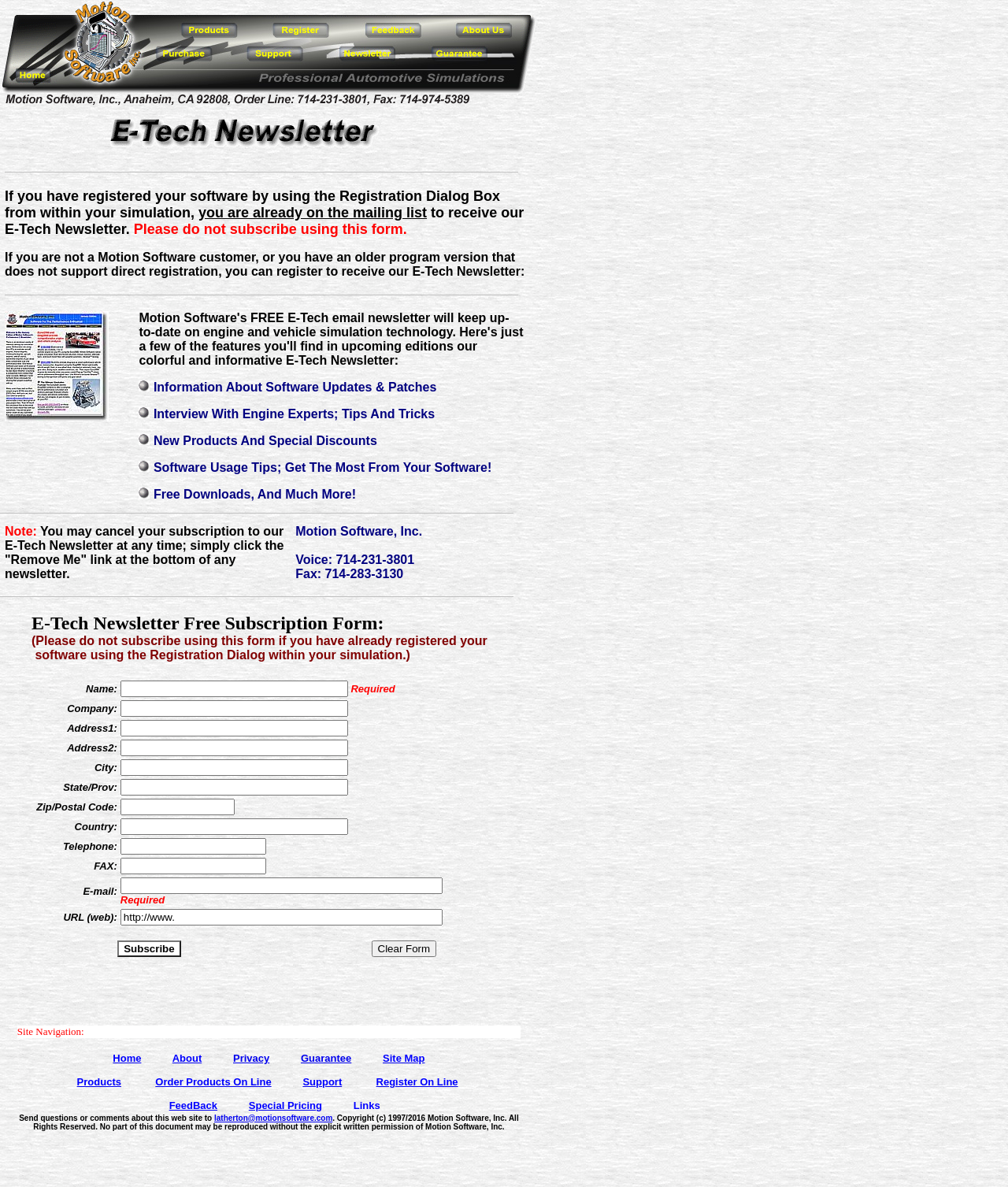How can I cancel my subscription to the E-Tech Newsletter?
Look at the image and construct a detailed response to the question.

According to the webpage, if I want to cancel my subscription to the E-Tech Newsletter, I can simply click the 'Remove Me' link at the bottom of any newsletter.